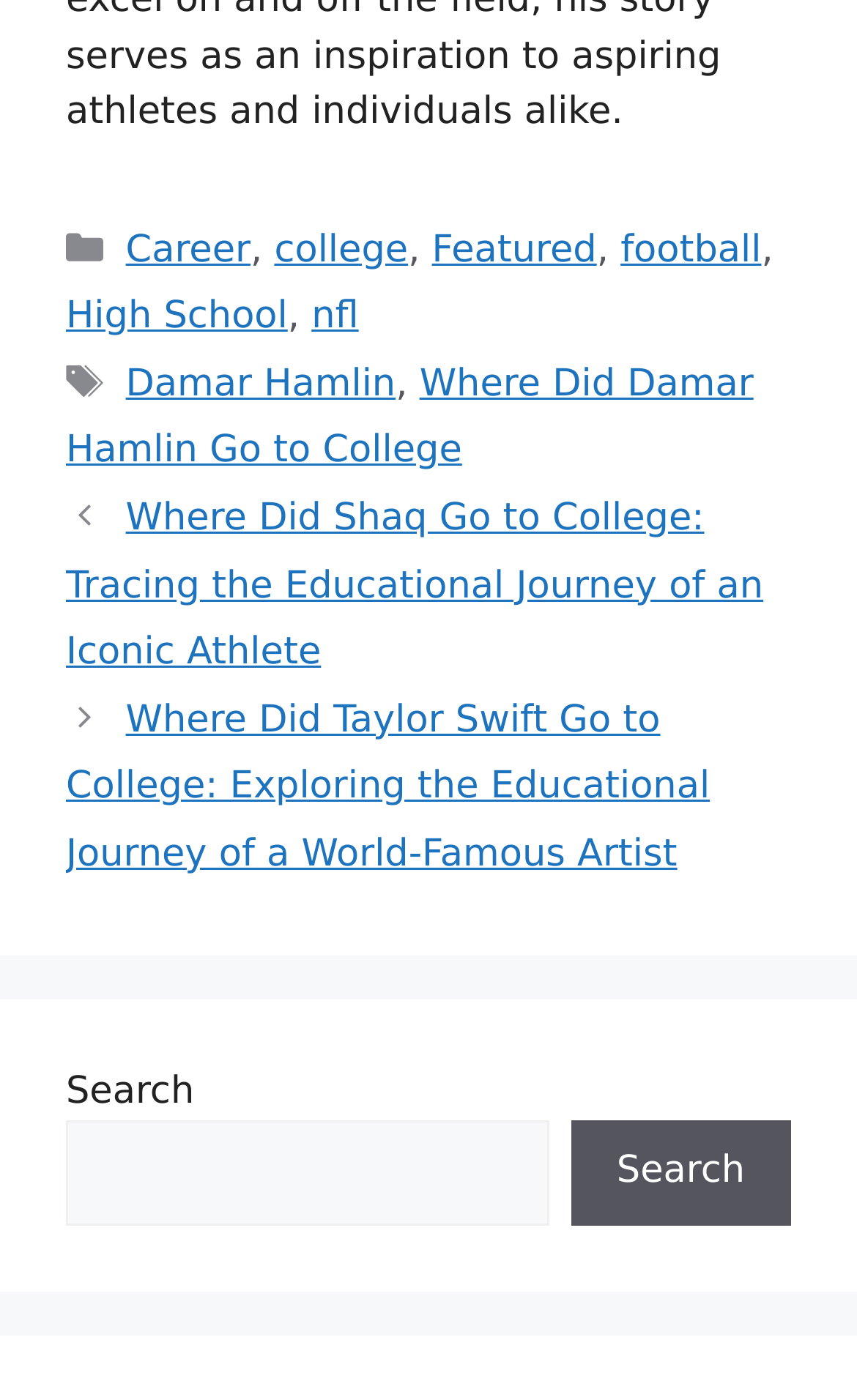Locate the bounding box of the UI element with the following description: "Damar Hamlin".

[0.147, 0.259, 0.462, 0.29]